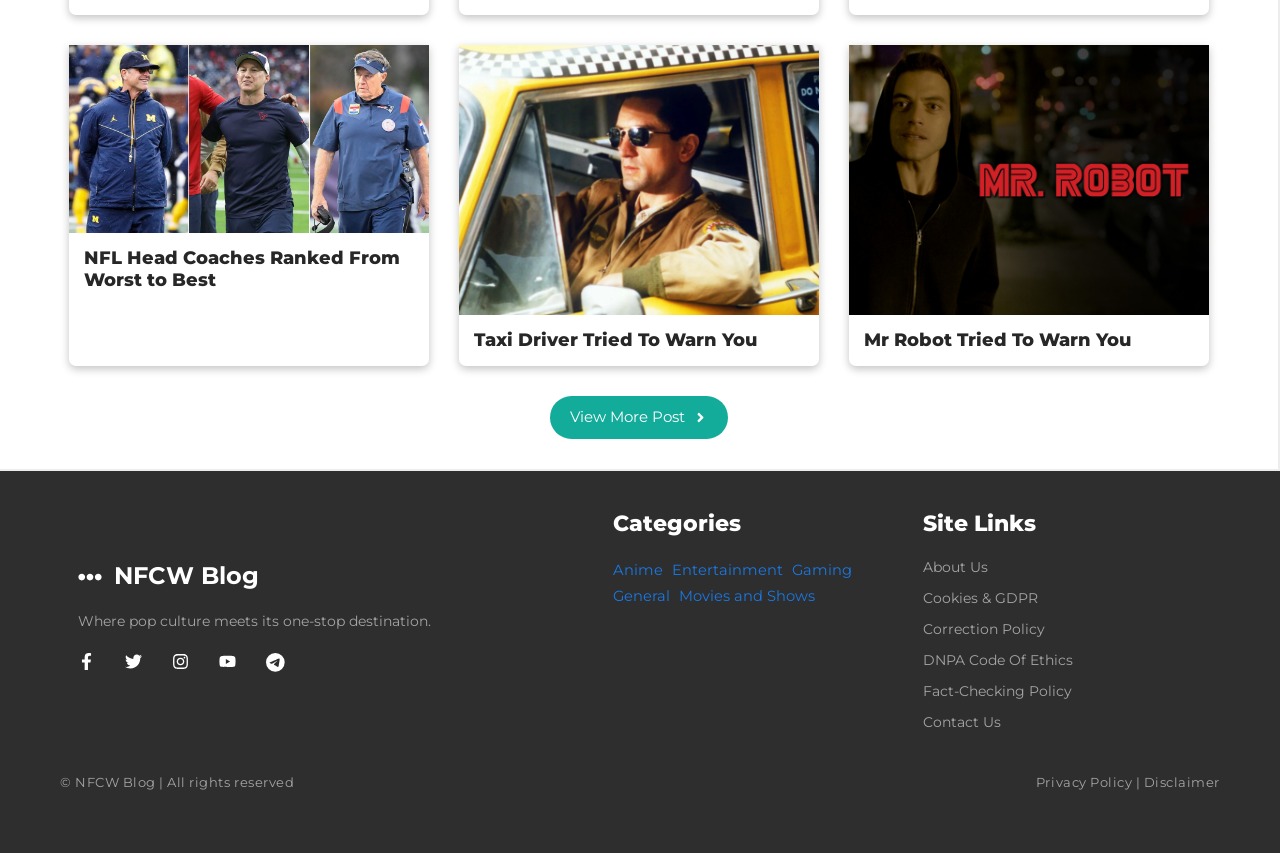Please determine the bounding box coordinates for the UI element described as: "Privacy Policy".

[0.809, 0.908, 0.885, 0.926]